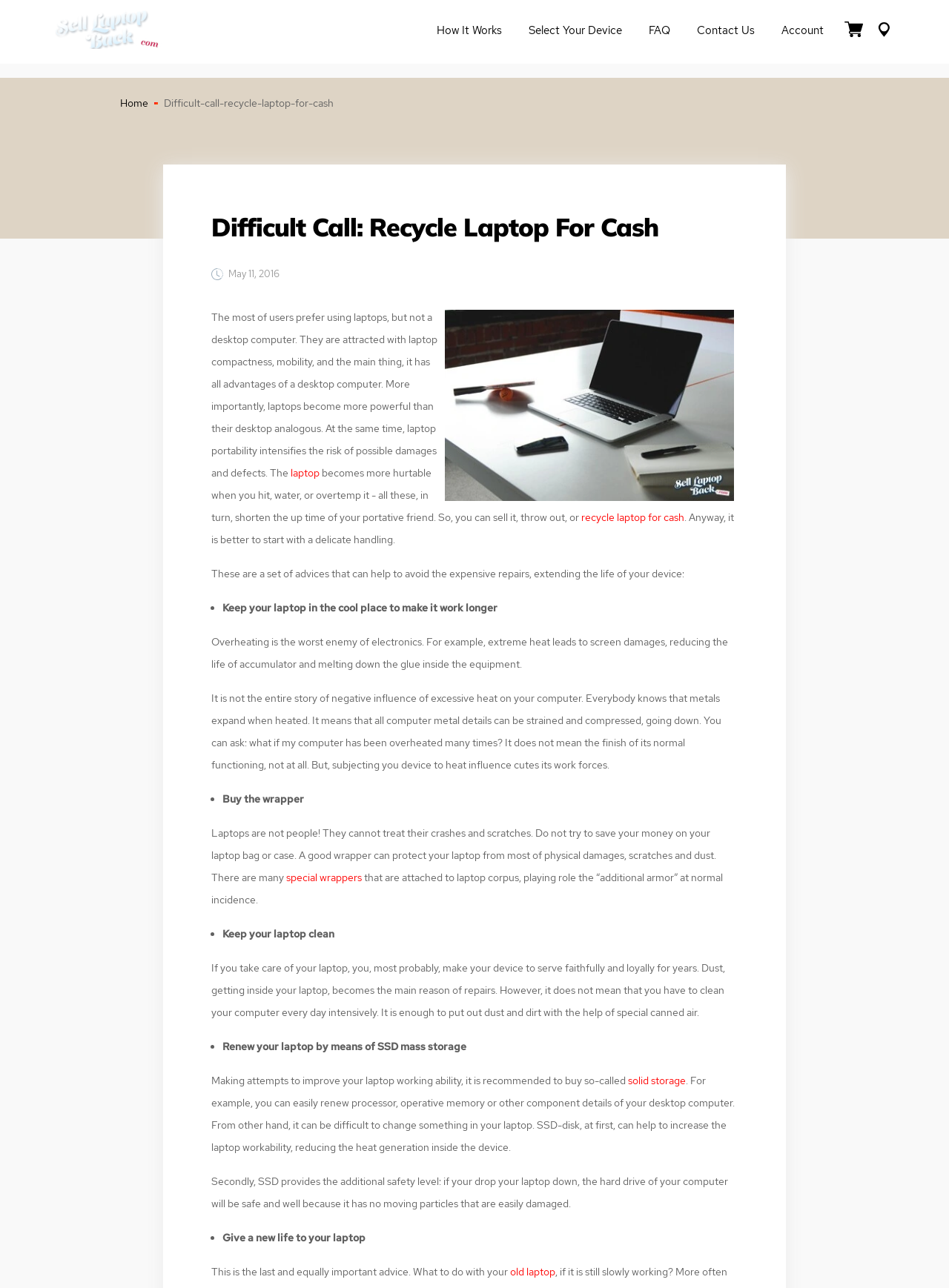Please find and report the primary heading text from the webpage.

Difficult Call: Recycle Laptop For Cash